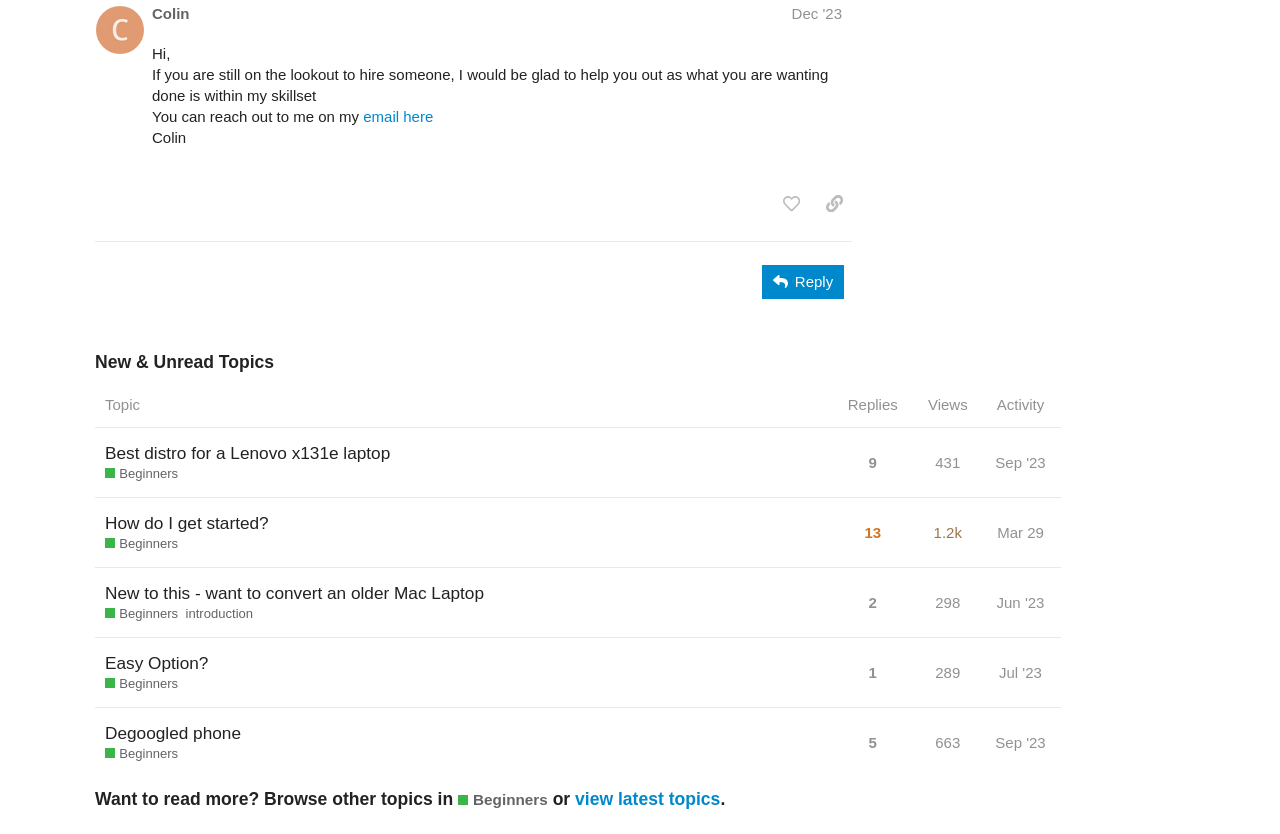Identify the bounding box coordinates of the clickable region required to complete the instruction: "Like this post". The coordinates should be given as four float numbers within the range of 0 and 1, i.e., [left, top, right, bottom].

[0.604, 0.224, 0.633, 0.265]